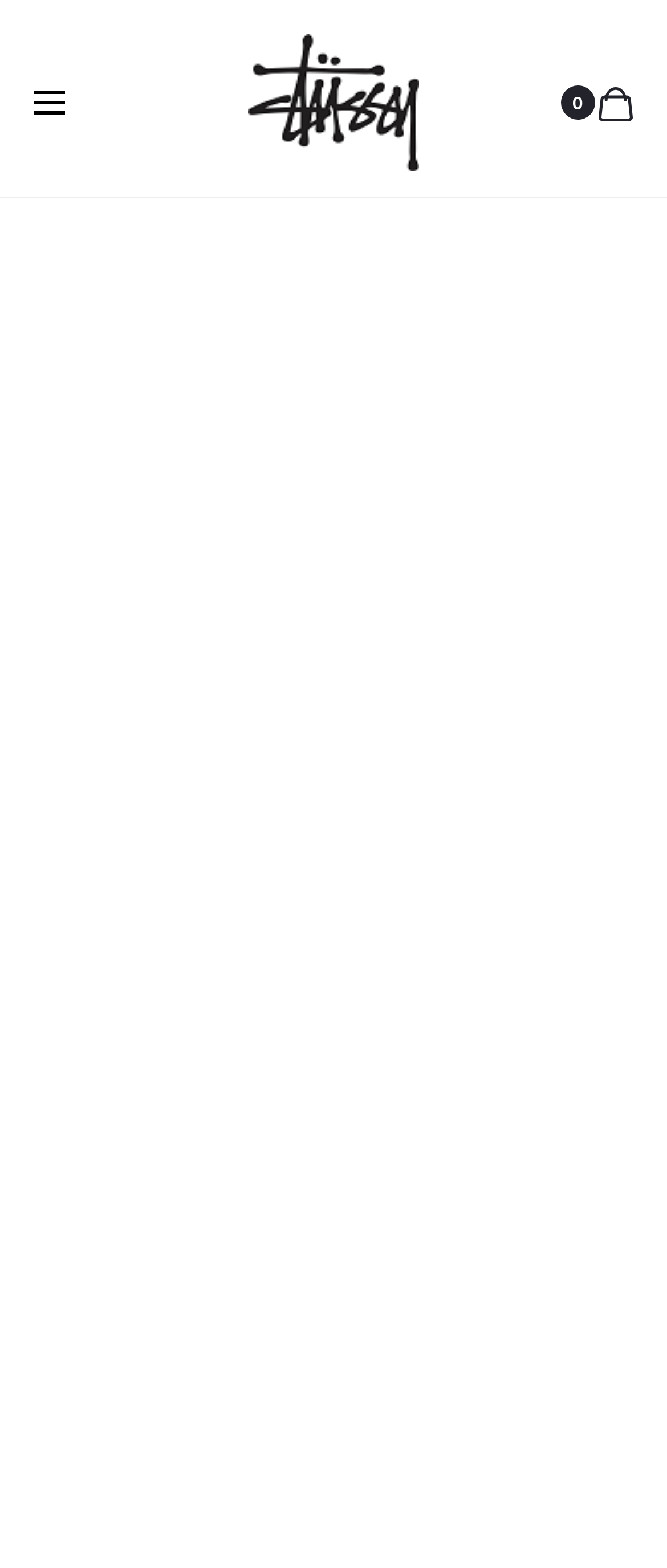Using the given description, provide the bounding box coordinates formatted as (top-left x, top-left y, bottom-right x, bottom-right y), with all values being floating point numbers between 0 and 1. Description: parent_node: Stussy

[0.372, 0.022, 0.628, 0.109]